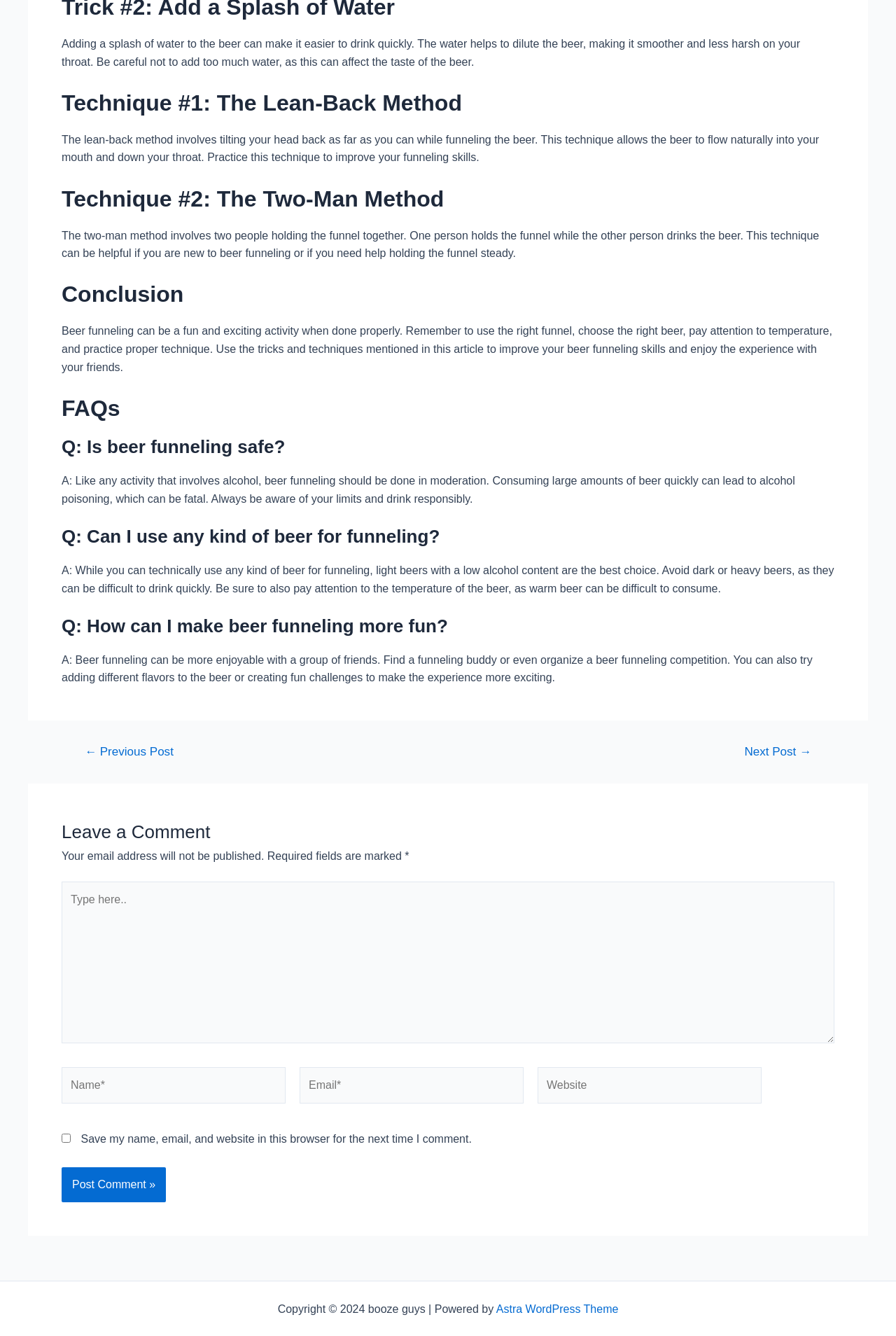Identify the bounding box coordinates of the clickable region necessary to fulfill the following instruction: "Click the 'Next Post →' link". The bounding box coordinates should be four float numbers between 0 and 1, i.e., [left, top, right, bottom].

[0.811, 0.558, 0.926, 0.567]